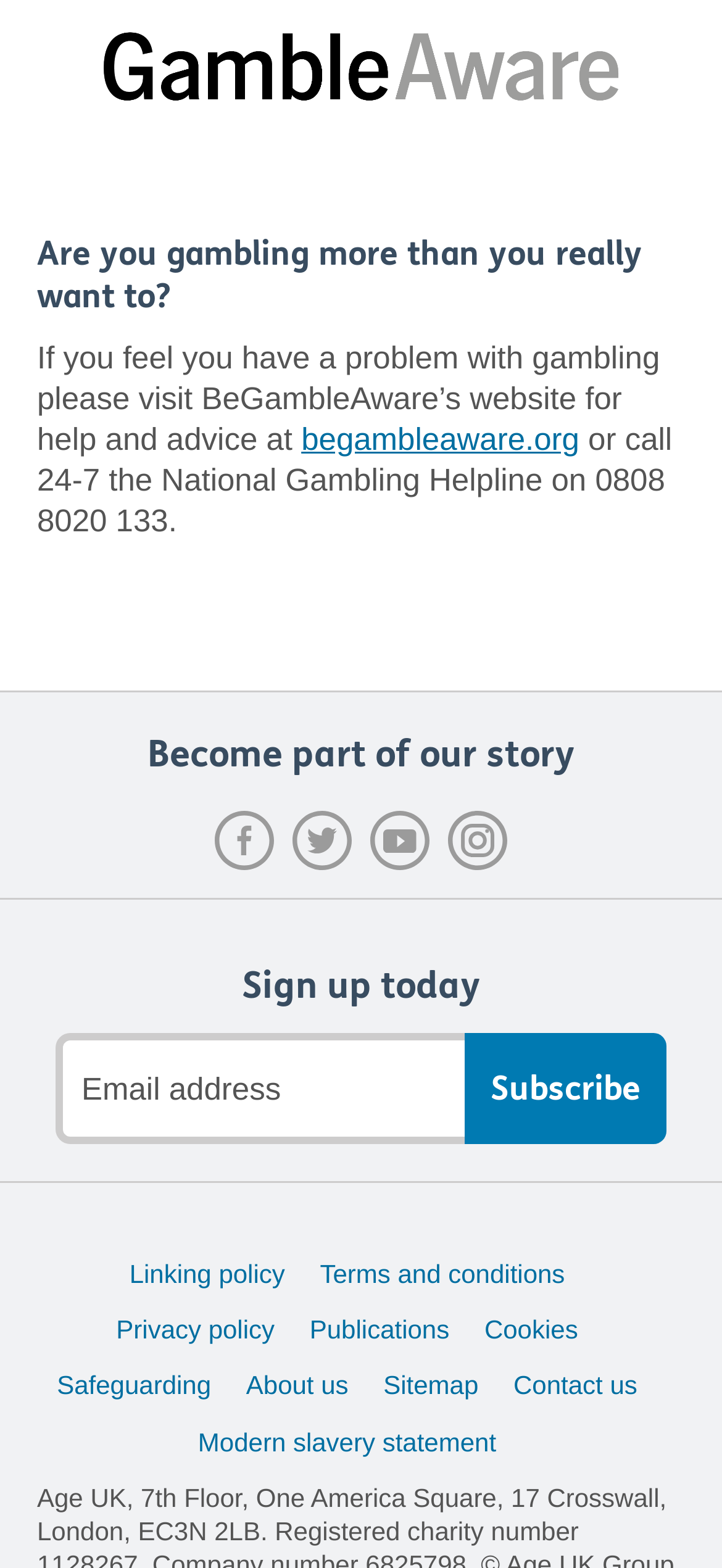Locate the UI element described by News in the provided webpage screenshot. Return the bounding box coordinates in the format (top-left x, top-left y, bottom-right x, bottom-right y), ensuring all values are between 0 and 1.

None